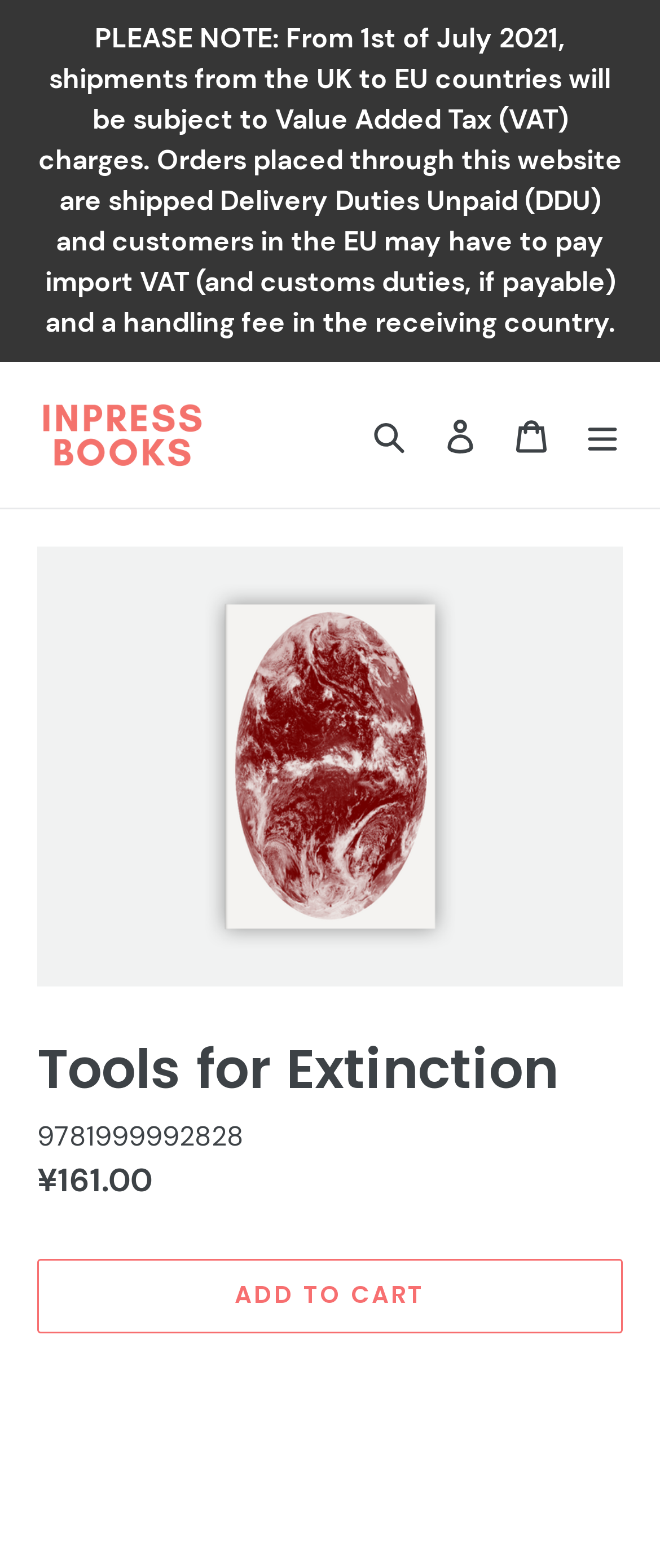What is the function of the button below the book title?
Provide an in-depth and detailed answer to the question.

I found the function of the button below the book title by looking at the button element, which has a bounding box coordinate of [0.056, 0.802, 0.944, 0.85]. The button contains the text 'ADD TO CART', indicating that it allows users to add the book to their cart.